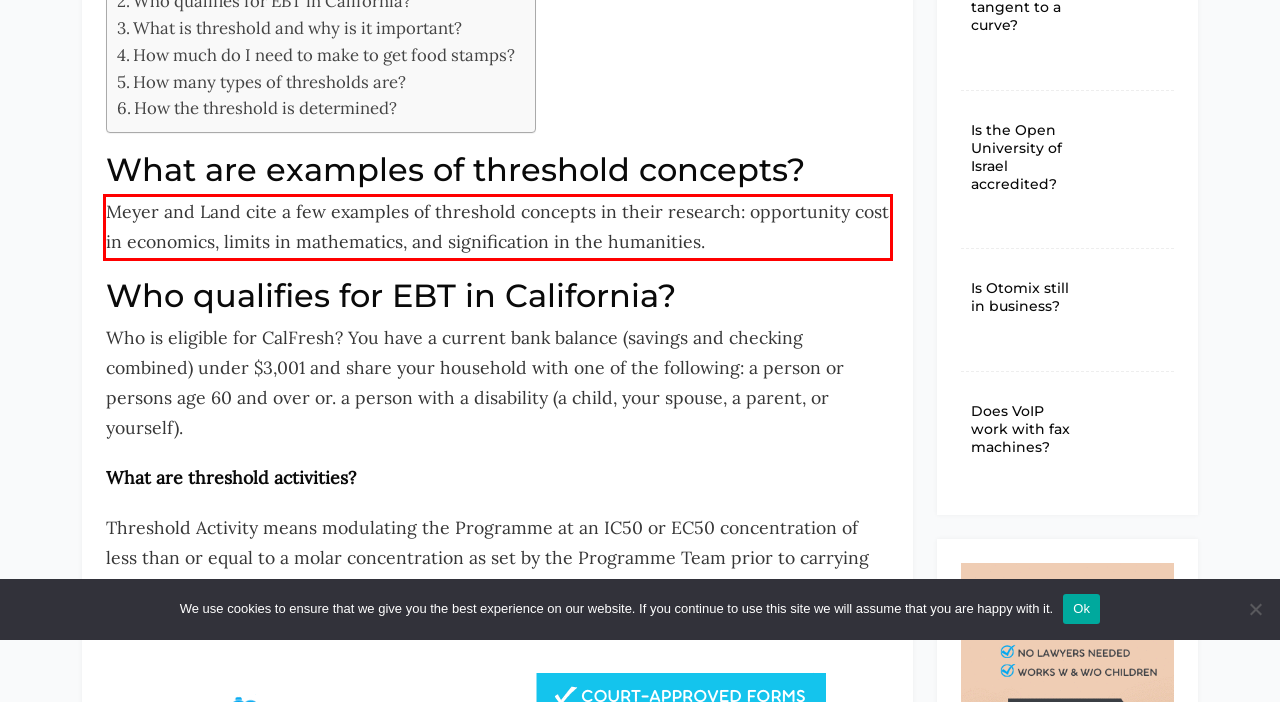You have a screenshot of a webpage with a red bounding box. Use OCR to generate the text contained within this red rectangle.

Meyer and Land cite a few examples of threshold concepts in their research: opportunity cost in economics, limits in mathematics, and signification in the humanities.